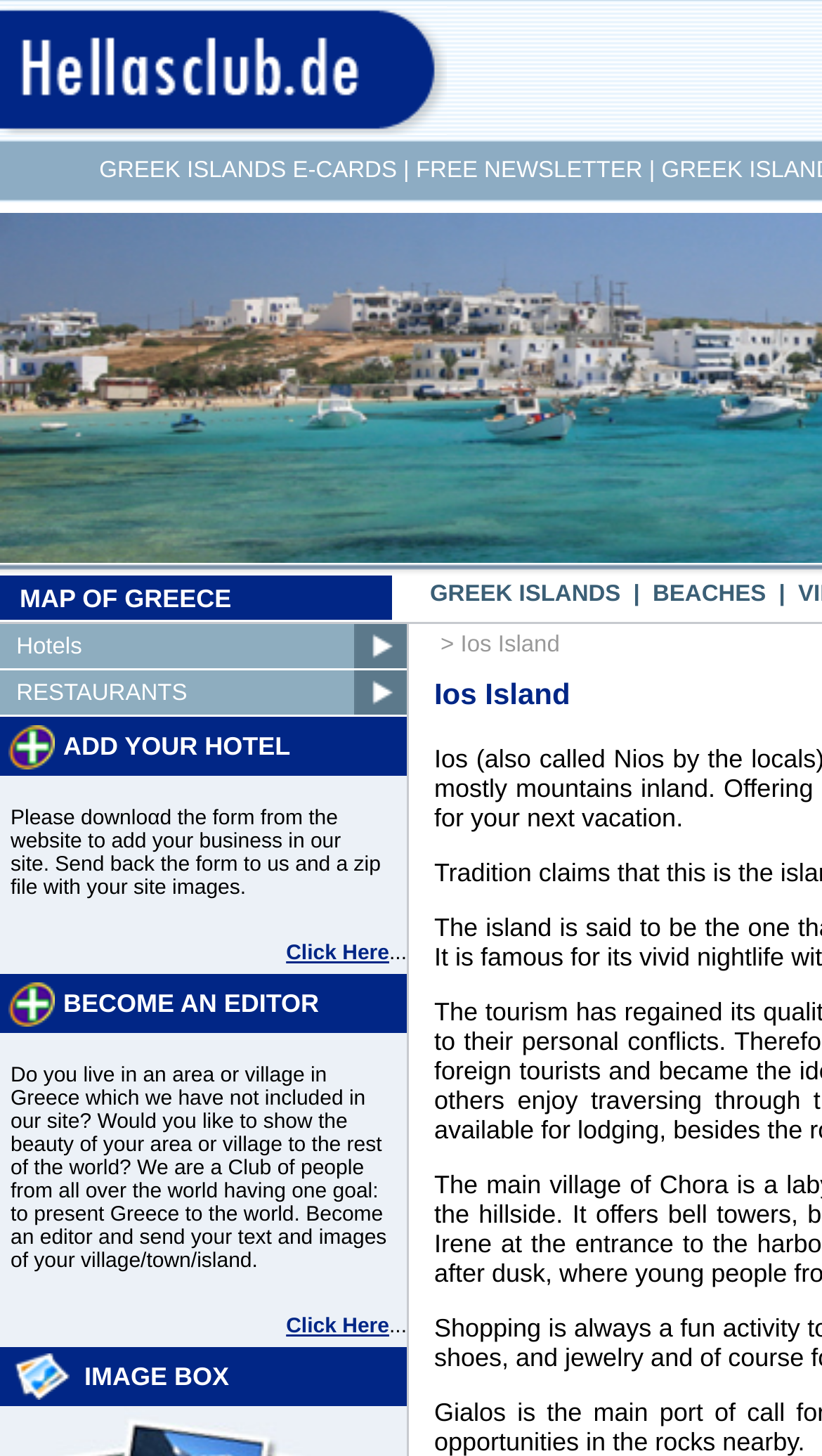Please find the bounding box for the UI element described by: "FREE NEWSLETTER".

[0.506, 0.109, 0.782, 0.126]